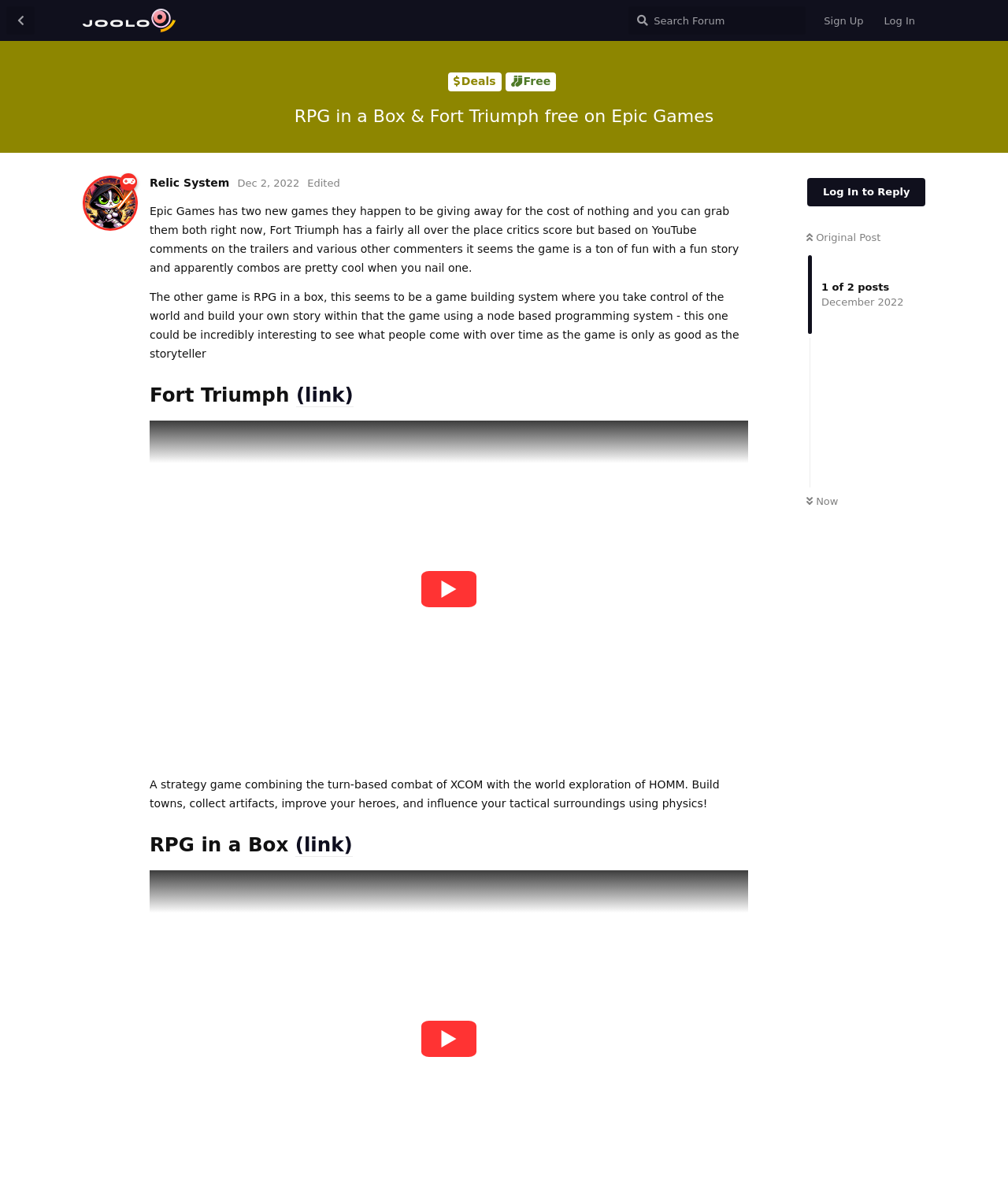Describe every aspect of the webpage in a detailed manner.

This webpage appears to be a forum discussion page, specifically focused on Epic Games giving away two games, RPG in a Box and Fort Triumph, for free. 

At the top left, there is a link to "Back to Discussion List" and a link to the website's logo, "Joolo", accompanied by an image. On the top right, there is a search bar labeled "Search Forum" and two buttons, "Sign Up" and "Log In". 

Below the top section, there is a header section with three links: "Deals", "Free", and the title of the discussion, "RPG in a Box & Fort Triumph free on Epic Games". 

The main content of the page is a discussion thread. The original post is a lengthy text describing the two games, Fort Triumph and RPG in a Box, and their features. Fort Triumph is a strategy game with turn-based combat and world exploration, while RPG in a Box is a game-building system where players can create their own stories using a node-based programming system. 

There are two headings, "Fort Triumph (link)" and "RPG in a Box (link)", each with a link to the game and a brief description. Below each heading, there is a "Play: Video" button and an image. 

On the right side of the page, there are several links and buttons, including "Log In to Reply", "Original Post", and a link to the discussion list. There is also a section showing the number of posts, the date "December 2022", and a label "UNREAD".